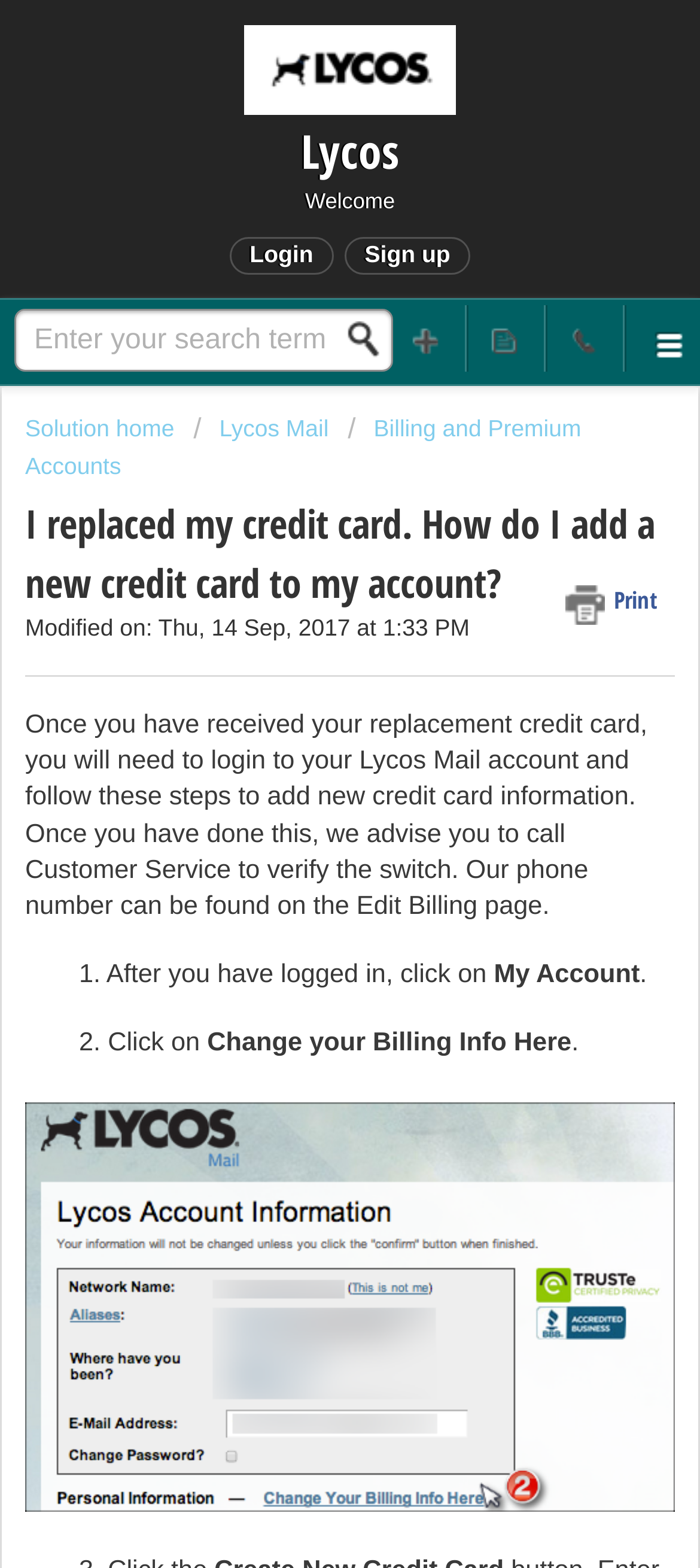Locate the bounding box coordinates of the element you need to click to accomplish the task described by this instruction: "Click on the New support ticket link".

[0.554, 0.195, 0.666, 0.237]